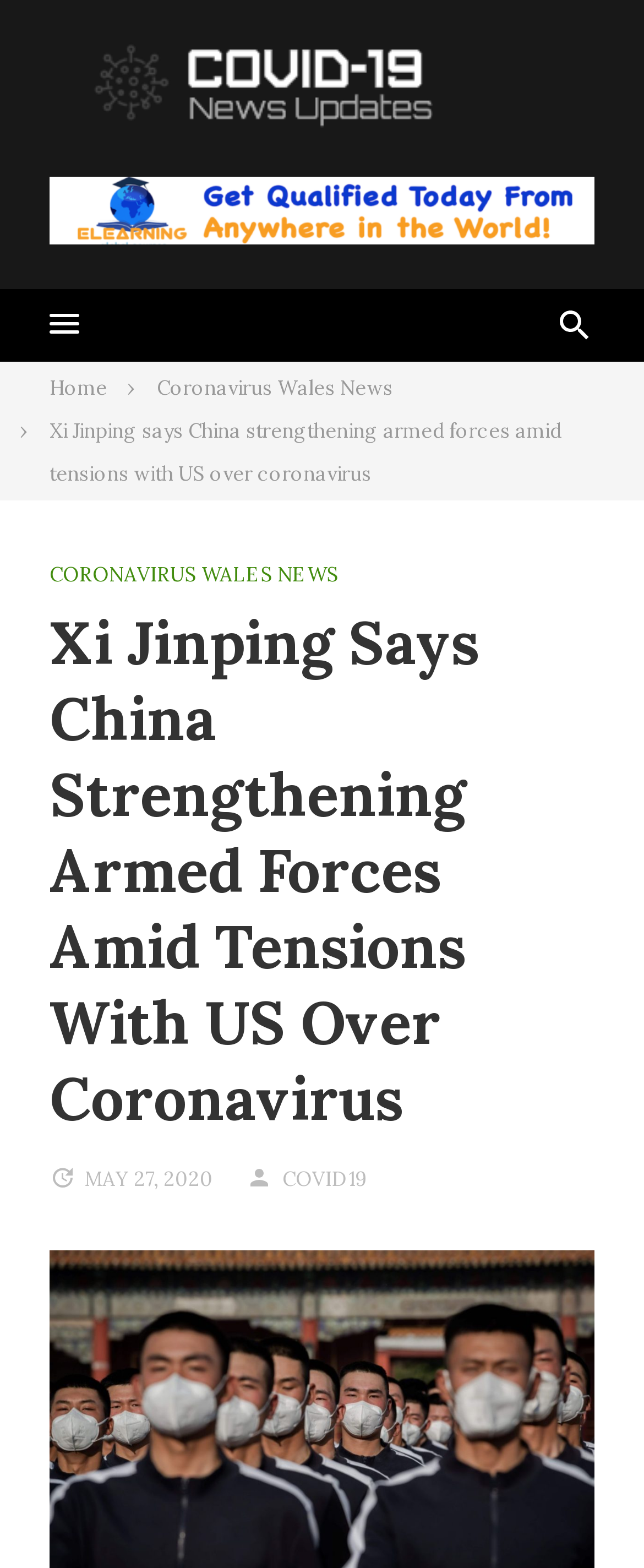Please provide the main heading of the webpage content.

Xi Jinping Says China Strengthening Armed Forces Amid Tensions With US Over Coronavirus